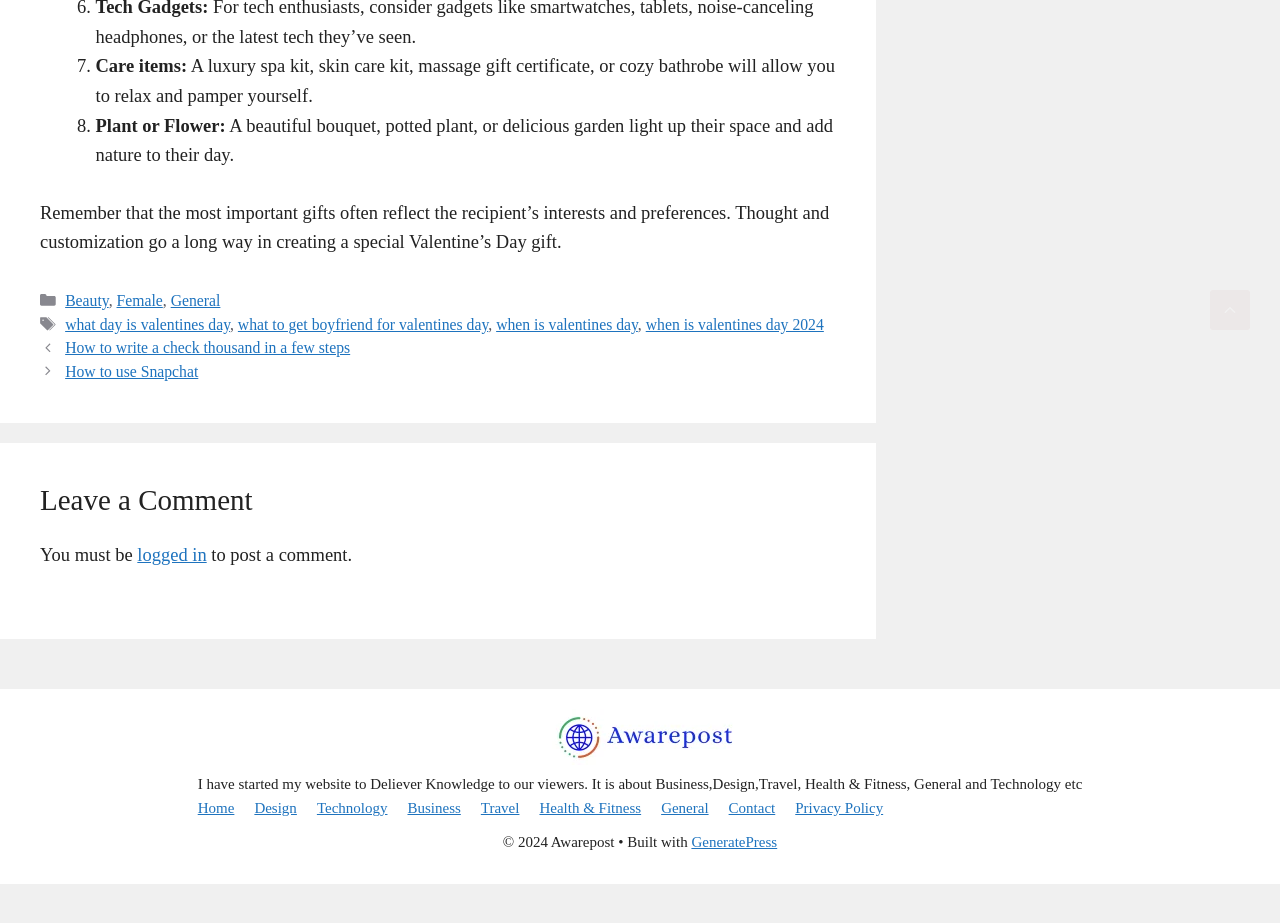Using the format (top-left x, top-left y, bottom-right x, bottom-right y), provide the bounding box coordinates for the described UI element. All values should be floating point numbers between 0 and 1: when is valentines day 2024

[0.504, 0.342, 0.644, 0.361]